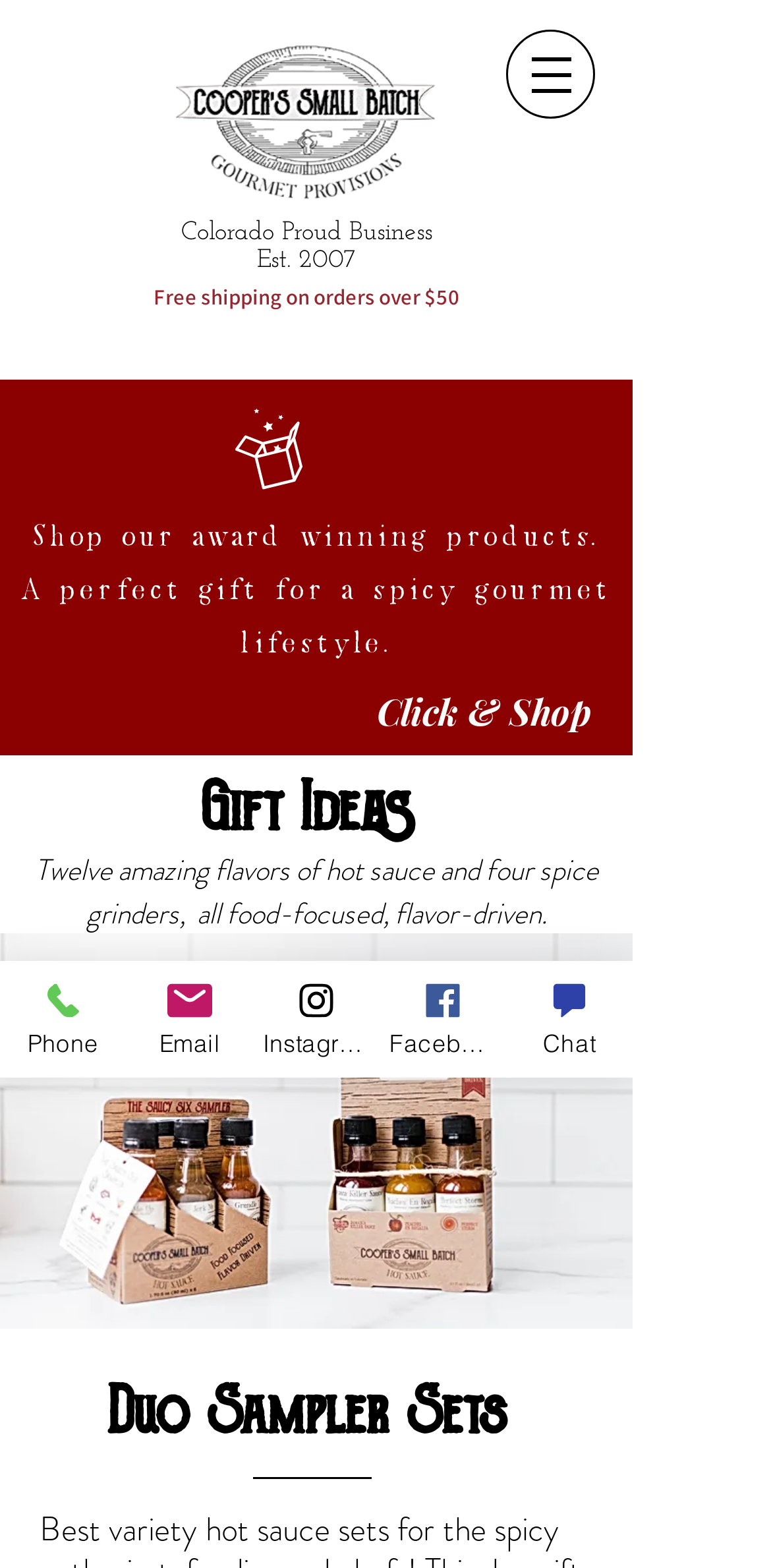Give a one-word or one-phrase response to the question:
What is the business established year?

2007